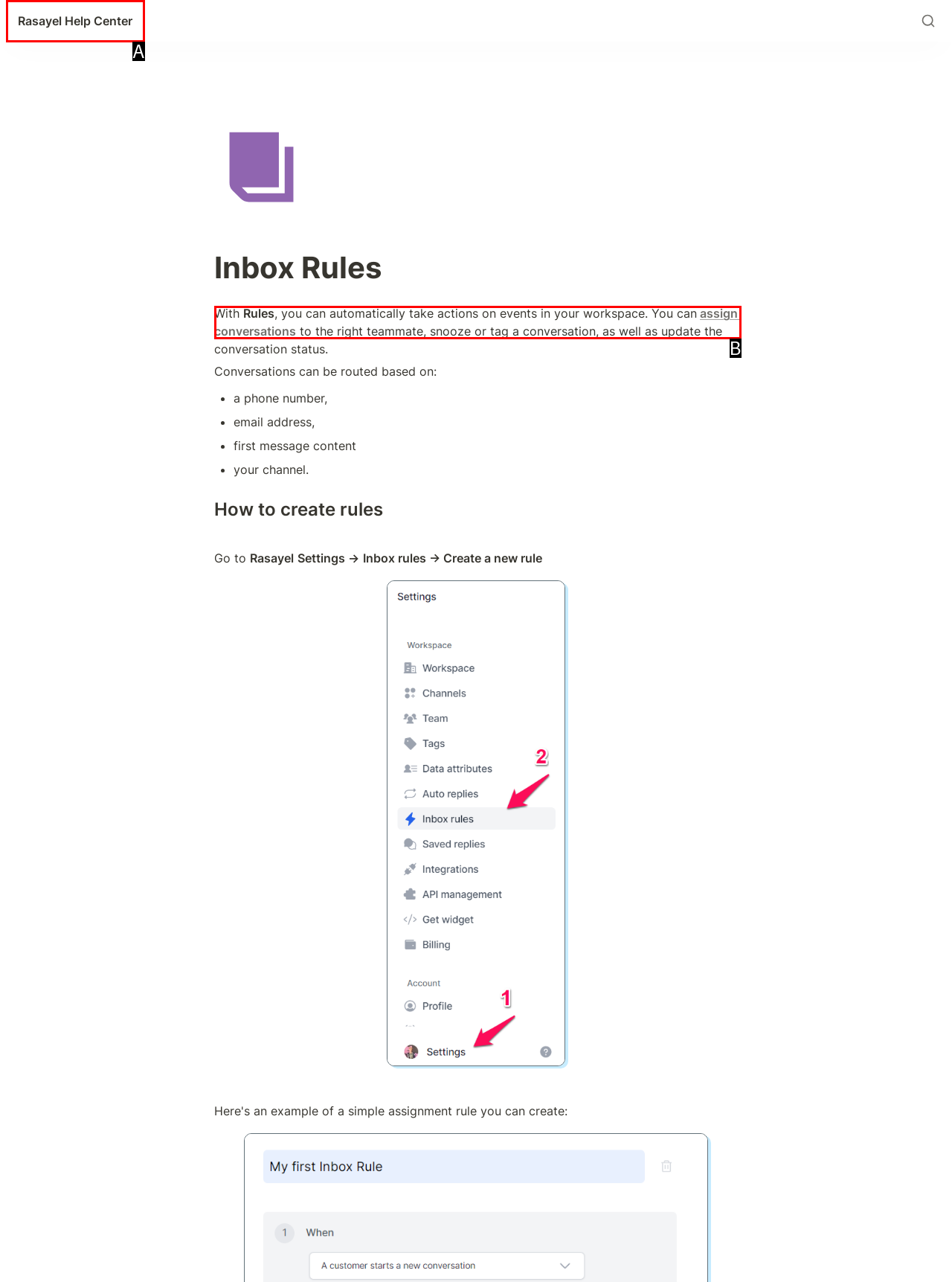Match the description to the correct option: Rasayel Help Center
Provide the letter of the matching option directly.

A